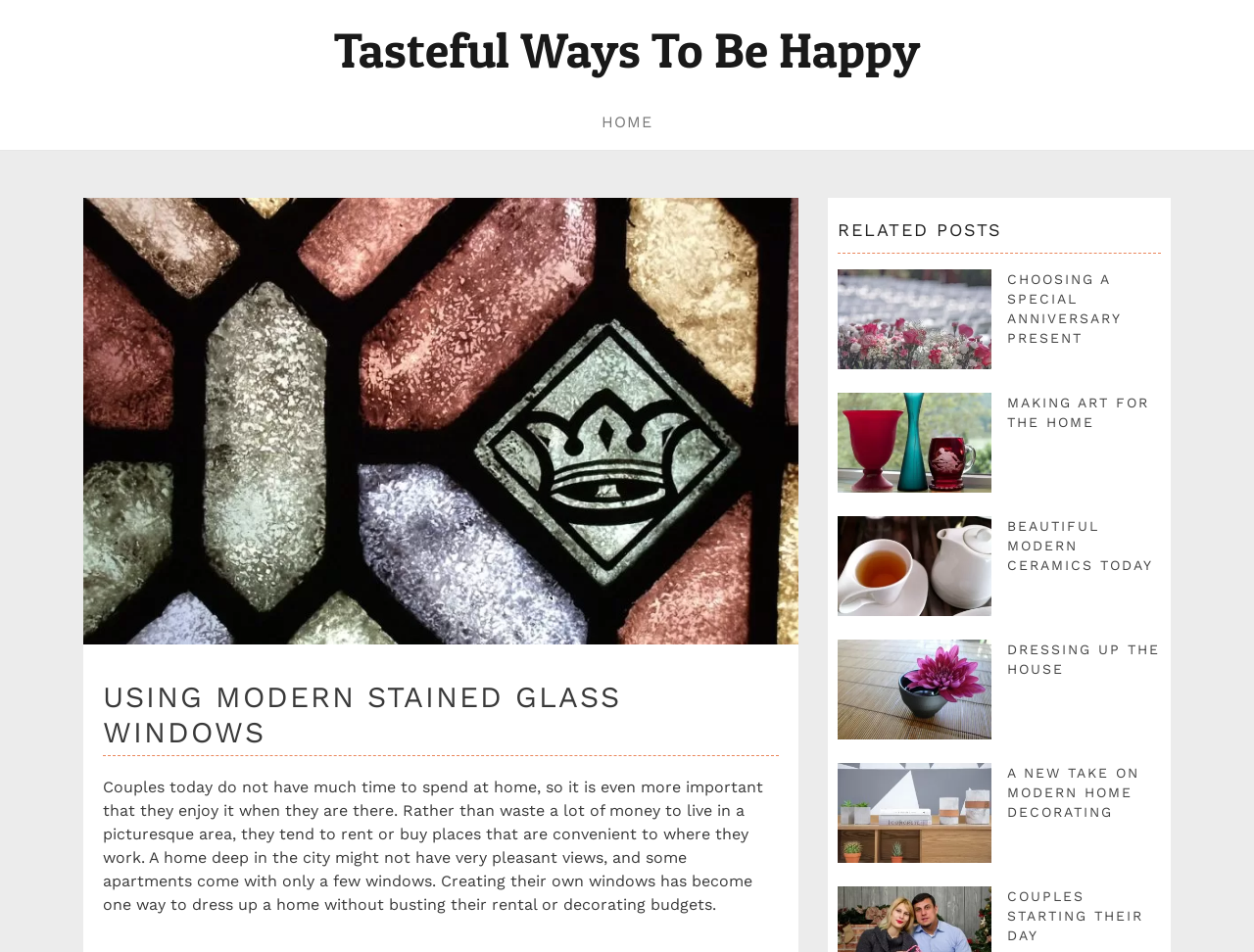Determine the bounding box coordinates of the clickable region to follow the instruction: "Go to the home page".

[0.473, 0.108, 0.527, 0.149]